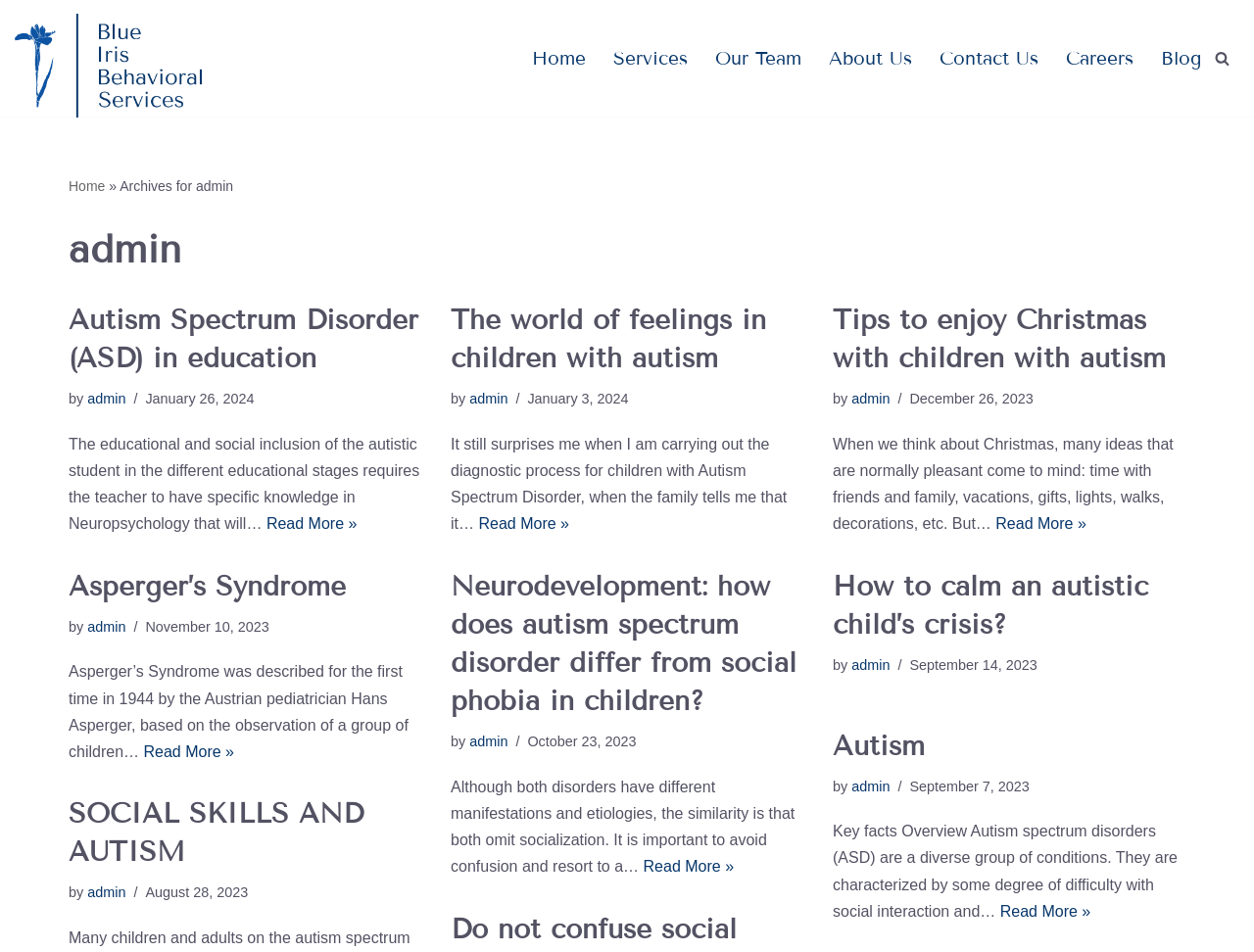Show the bounding box coordinates of the region that should be clicked to follow the instruction: "Check the 'RSS Titanic News' feed."

None